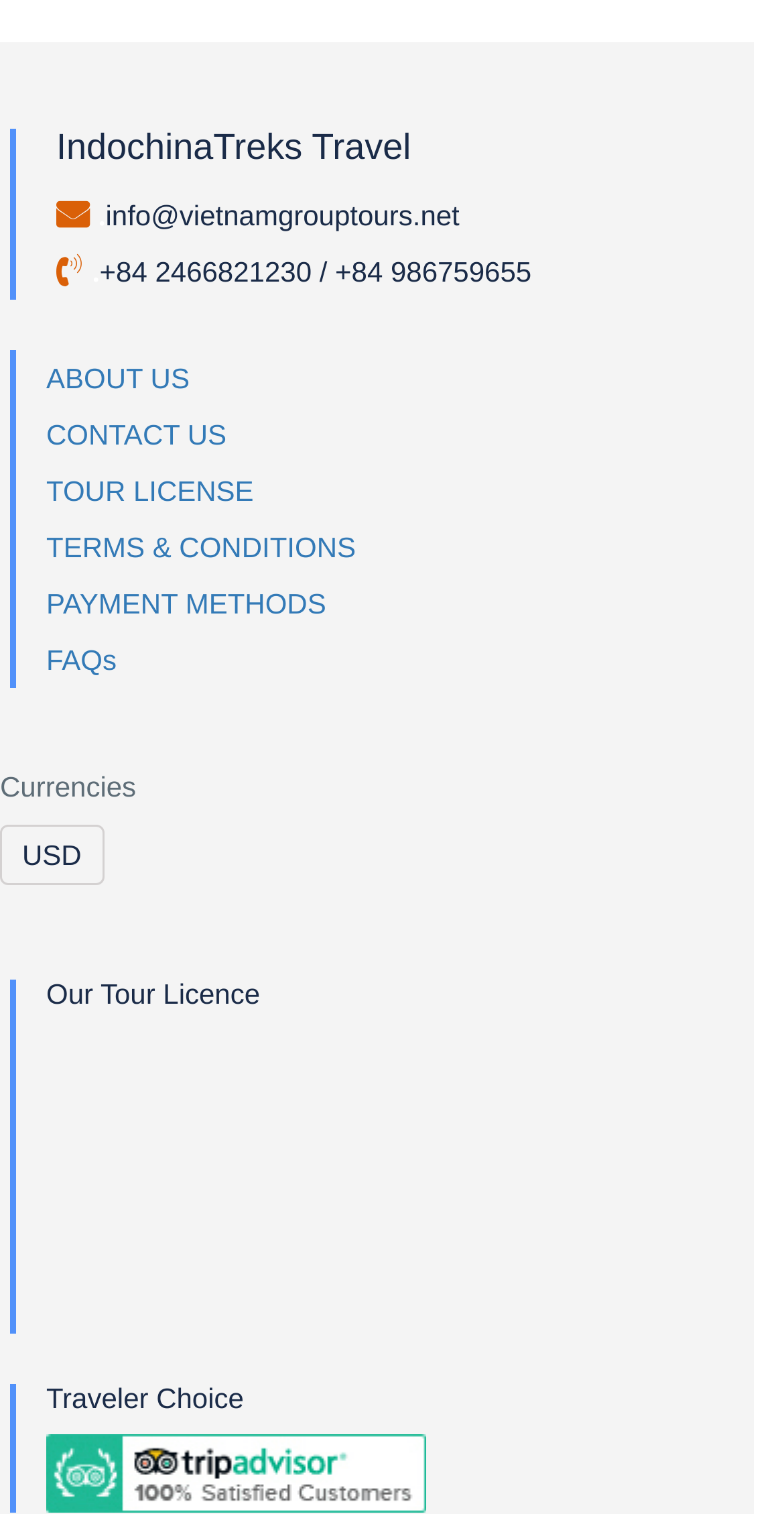Respond with a single word or phrase to the following question: What is the company email?

info@vietnamgrouptours.net